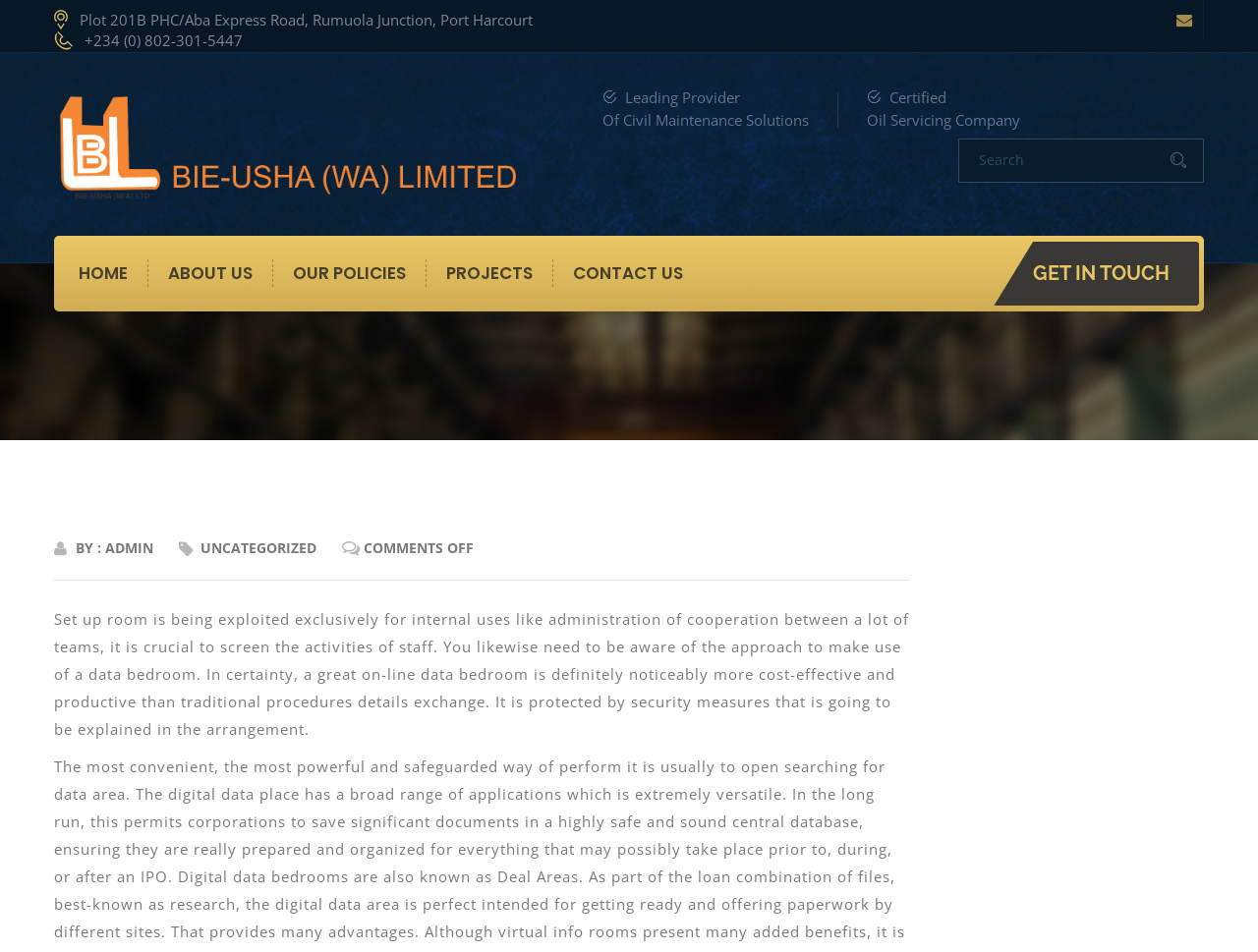Generate a comprehensive caption for the webpage you are viewing.

The webpage appears to be a company's website, specifically Bie-Usha (WA) Limited. At the top-left corner, there is a logo image with the company name. Below the logo, there are two lines of text providing the company's address and phone number. 

On the top-right corner, there is a search bar with a search button next to it. The search bar has a placeholder text "Search". 

Below the search bar, there is a navigation menu with five links: "HOME", "ABOUT US", "OUR POLICIES", "PROJECTS", and "CONTACT US". 

The main content of the webpage is divided into two sections. The top section has a heading "The info Room Mistake" and a paragraph of text discussing the importance of setting up a data room for internal uses and the benefits of using an online data room. 

The bottom section has three lines of text, including the author's name, a category "UNCATEGORIZED", and a note "COMMENTS OFF". 

There is also a call-to-action link "GET IN TOUCH" at the bottom-right corner of the webpage.